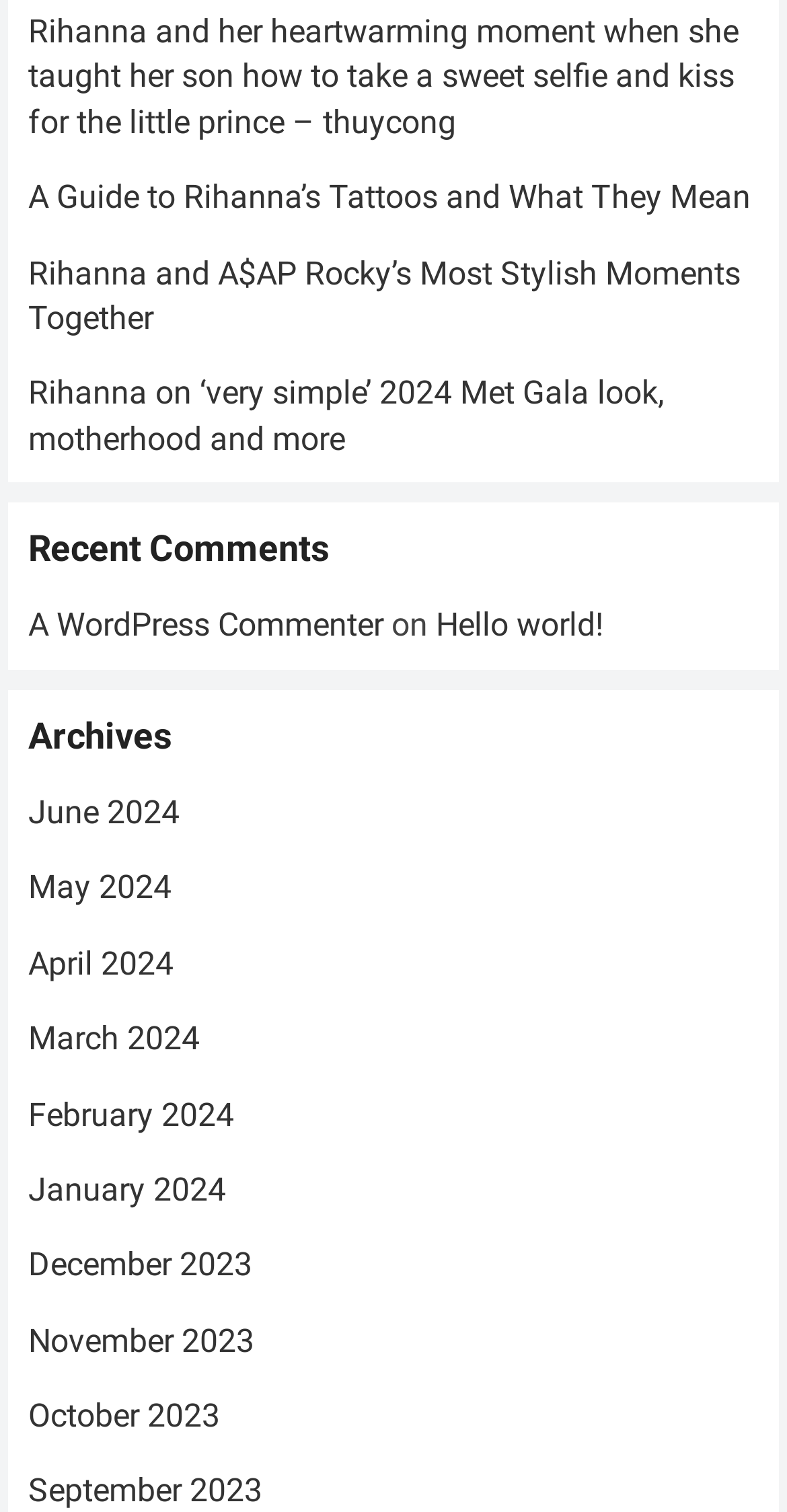Given the element description, predict the bounding box coordinates in the format (top-left x, top-left y, bottom-right x, bottom-right y). Make sure all values are between 0 and 1. Here is the element description: February 2024

[0.036, 0.724, 0.297, 0.749]